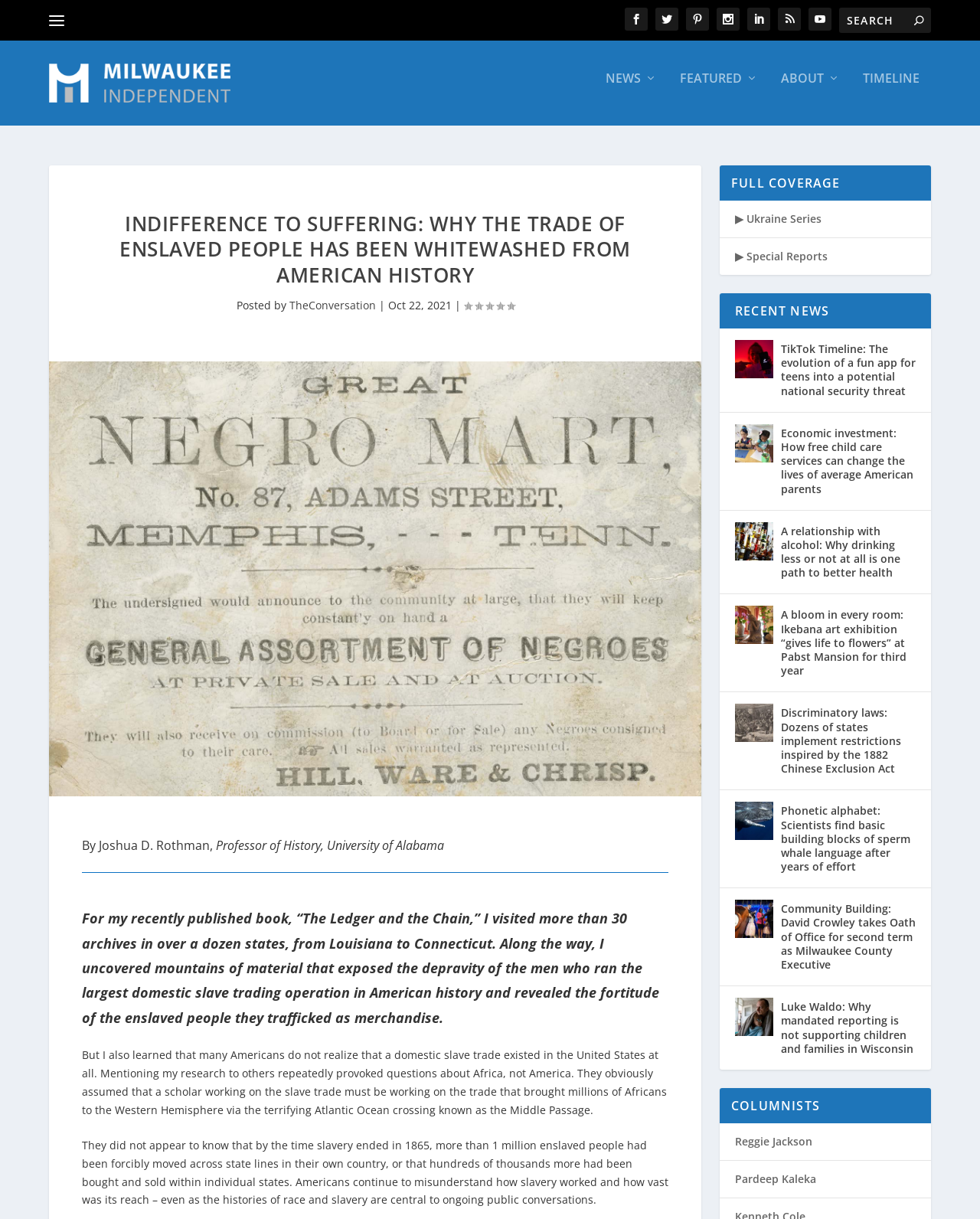What is the topic of the featured article?
Look at the image and construct a detailed response to the question.

I found the answer by reading the main heading of the webpage, which is 'INDIFFERENCE TO SUFFERING: WHY THE TRADE OF ENSLAVED PEOPLE HAS BEEN WHITEWASHED FROM AMERICAN HISTORY'.